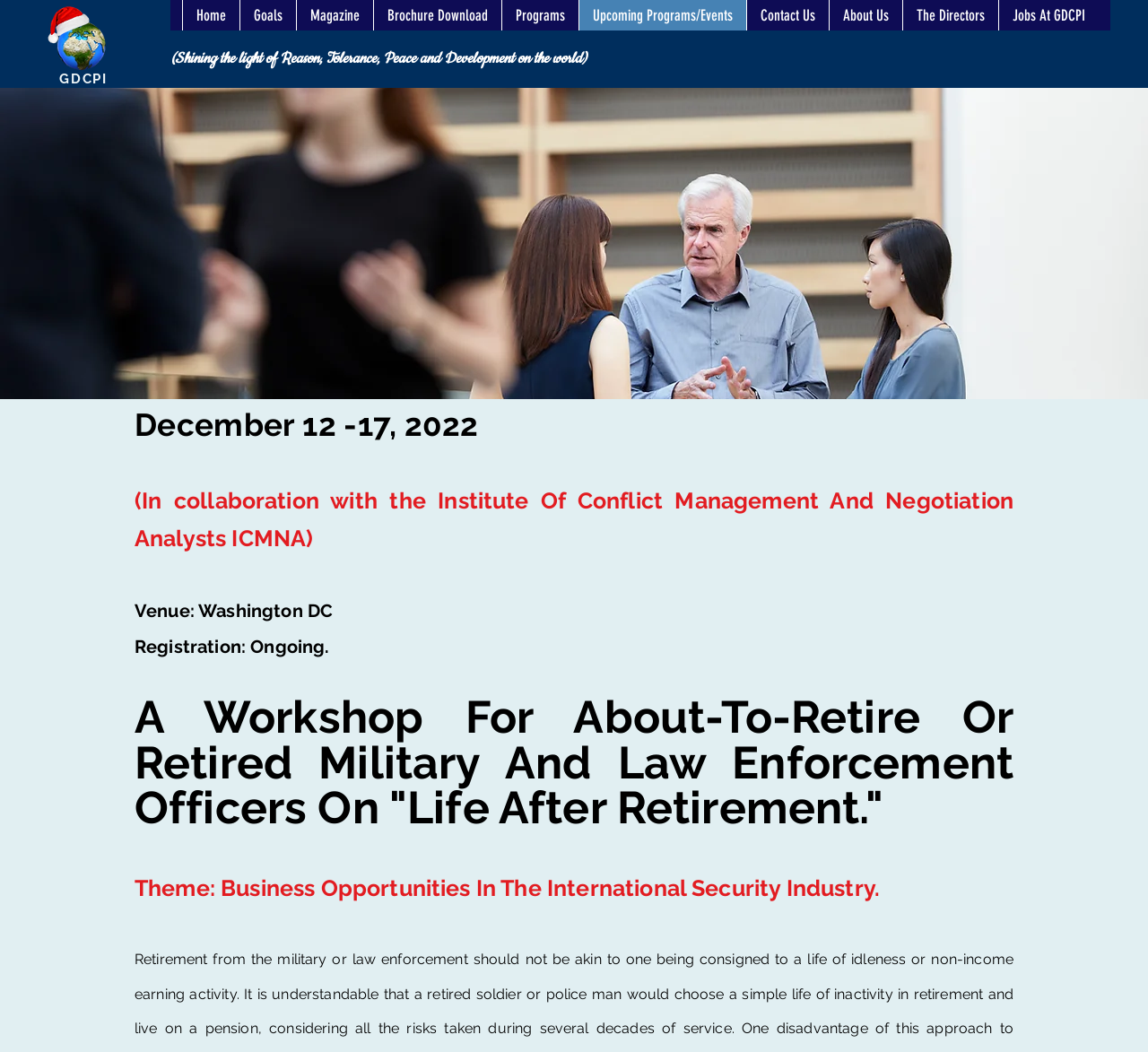Answer this question in one word or a short phrase: Where is the workshop taking place?

Washington DC